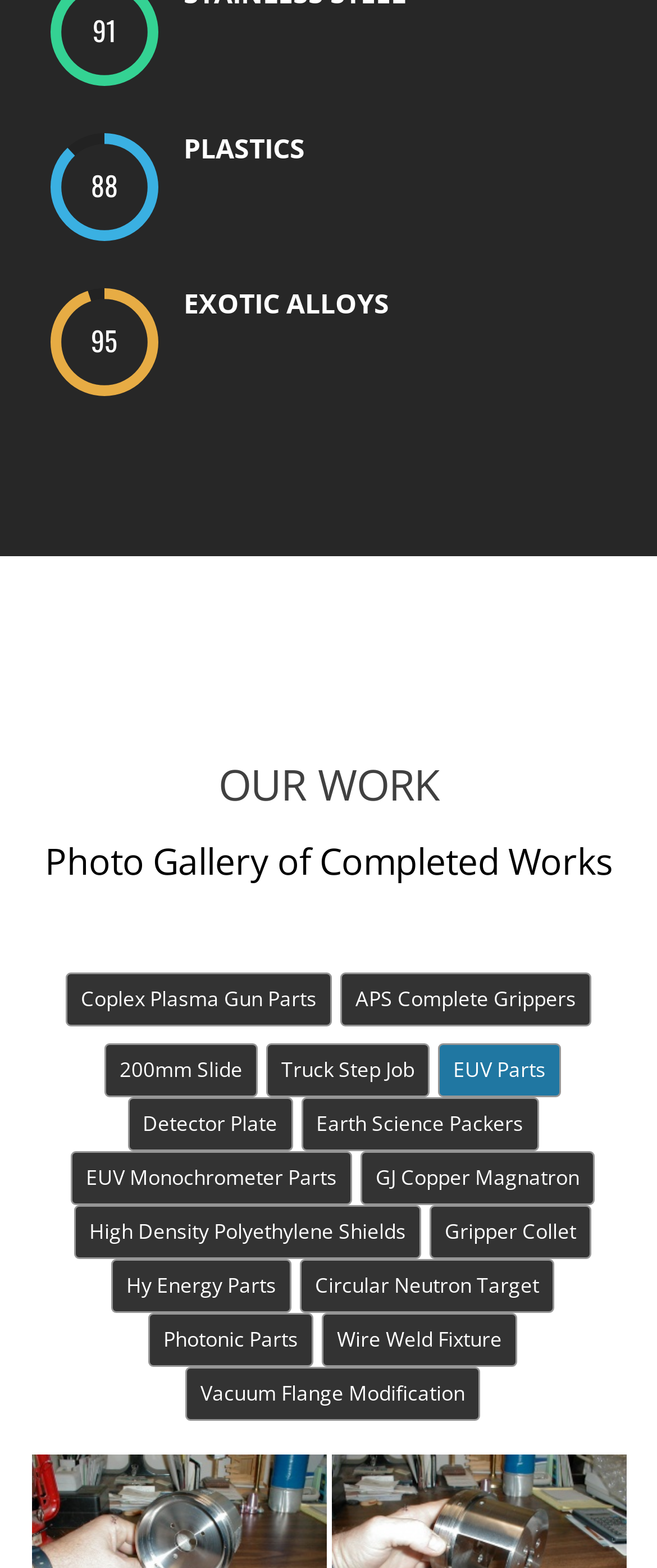Show the bounding box coordinates for the element that needs to be clicked to execute the following instruction: "Enter material type in the 'PLASTICS' textbox". Provide the coordinates in the form of four float numbers between 0 and 1, i.e., [left, top, right, bottom].

[0.113, 0.107, 0.205, 0.13]